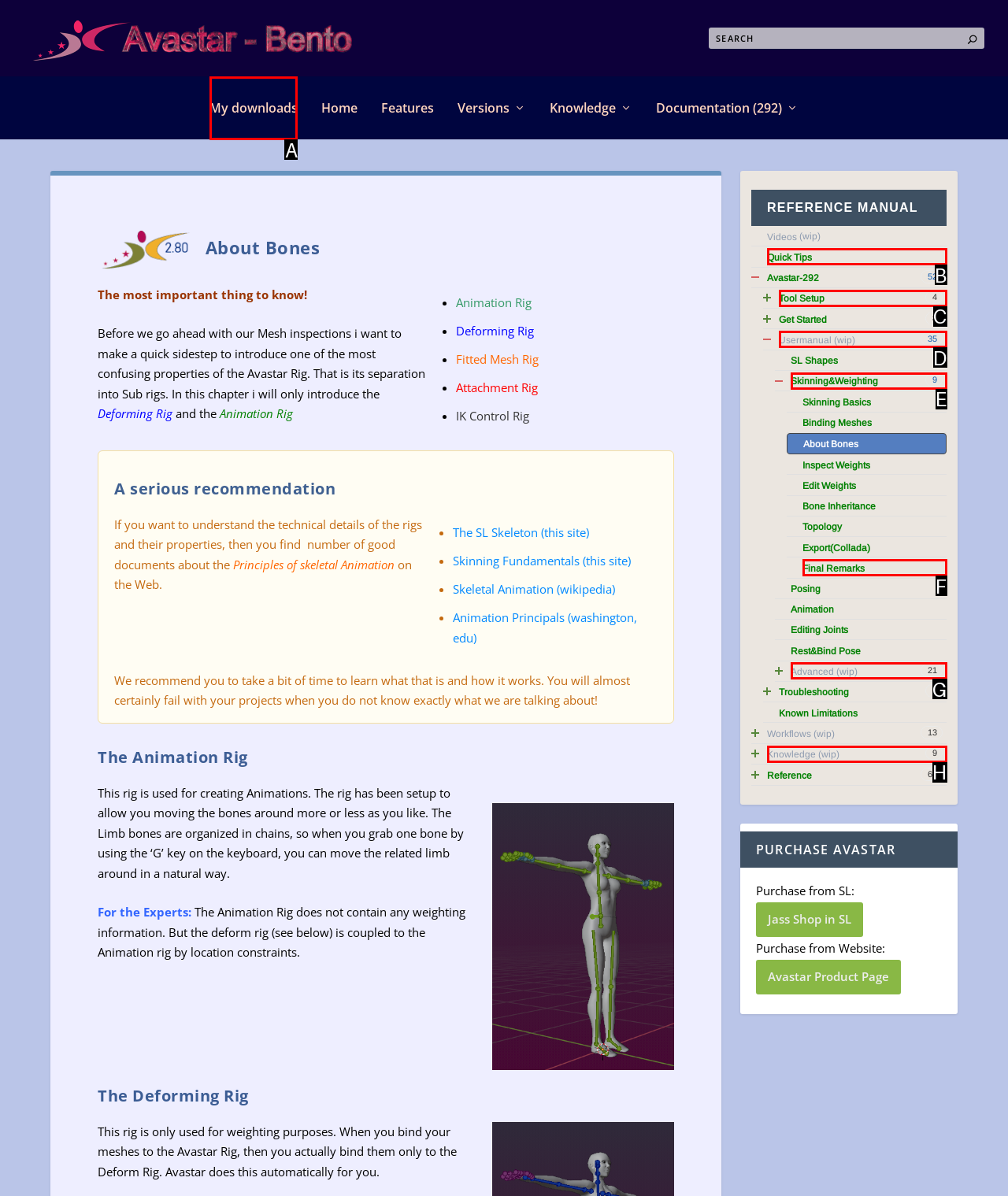Identify the HTML element you need to click to achieve the task: Click on 'My downloads'. Respond with the corresponding letter of the option.

A